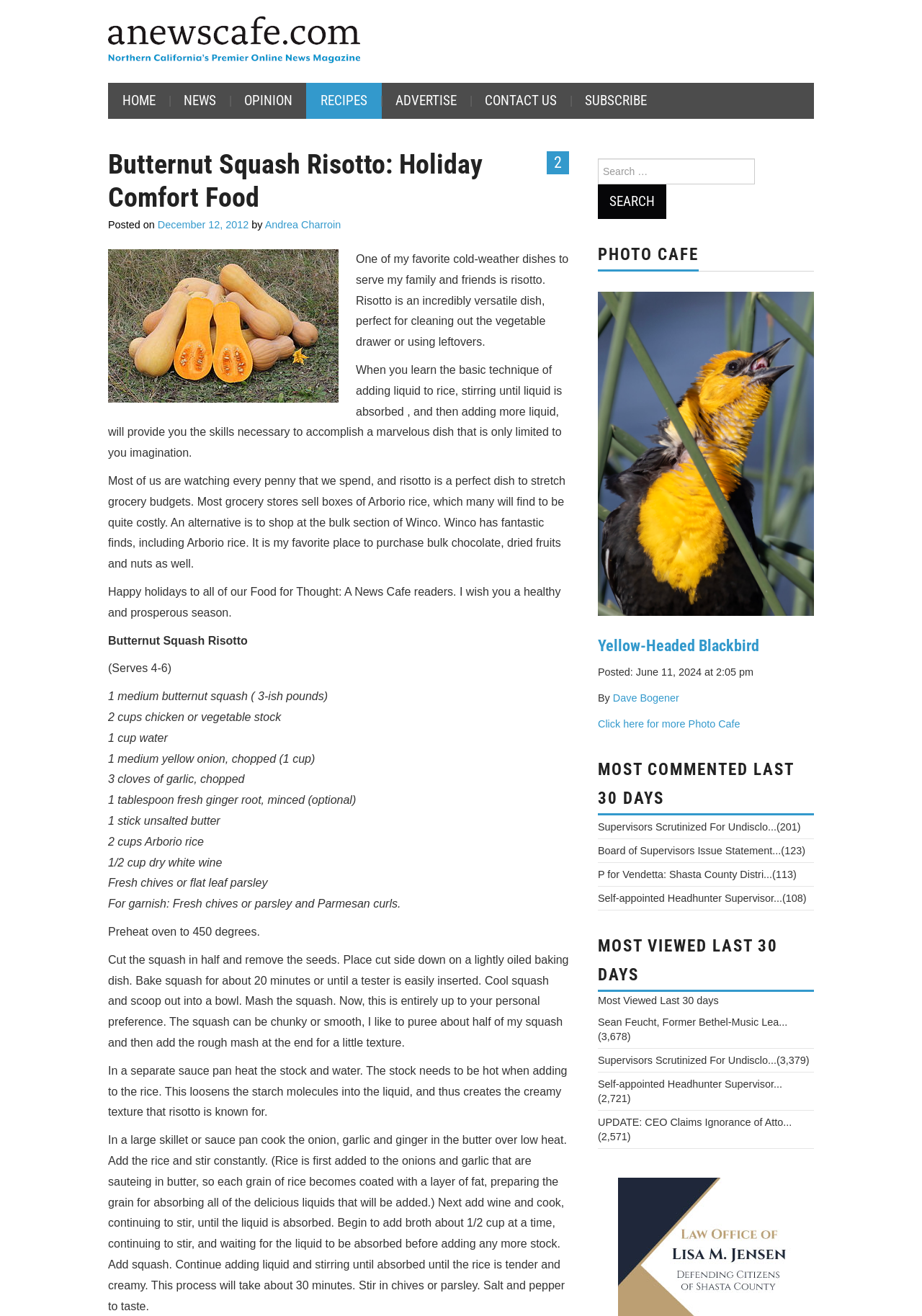Craft a detailed narrative of the webpage's structure and content.

This webpage is about a news article titled "Butternut Squash Risotto: Holiday Comfort Food" on a website called anewscafe.com. At the top of the page, there is a navigation menu with links to "HOME", "NEWS", "OPINION", "RECIPES", "ADVERTISE", "CONTACT US", and "SUBSCRIBE". Below the navigation menu, there is a header section with a title, "Butternut Squash Risotto: Holiday Comfort Food", and a subtitle, "Posted on December 12, 2012, by Andrea Charroin". 

To the right of the header section, there is a search bar with a search button. Below the header section, there is a main content area with a recipe article. The article starts with a brief introduction to risotto, followed by a recipe for Butternut Squash Risotto. The recipe includes a list of ingredients and step-by-step instructions. 

On the right side of the page, there are several sections, including "PHOTO CAFE", "MOST COMMENTED LAST 30 DAYS", and "MOST VIEWED LAST 30 DAYS". The "PHOTO CAFE" section has a heading and a link to a photo article. The "MOST COMMENTED LAST 30 DAYS" section lists several news articles with the number of comments in parentheses. The "MOST VIEWED LAST 30 DAYS" section lists several news articles with the number of views in parentheses.